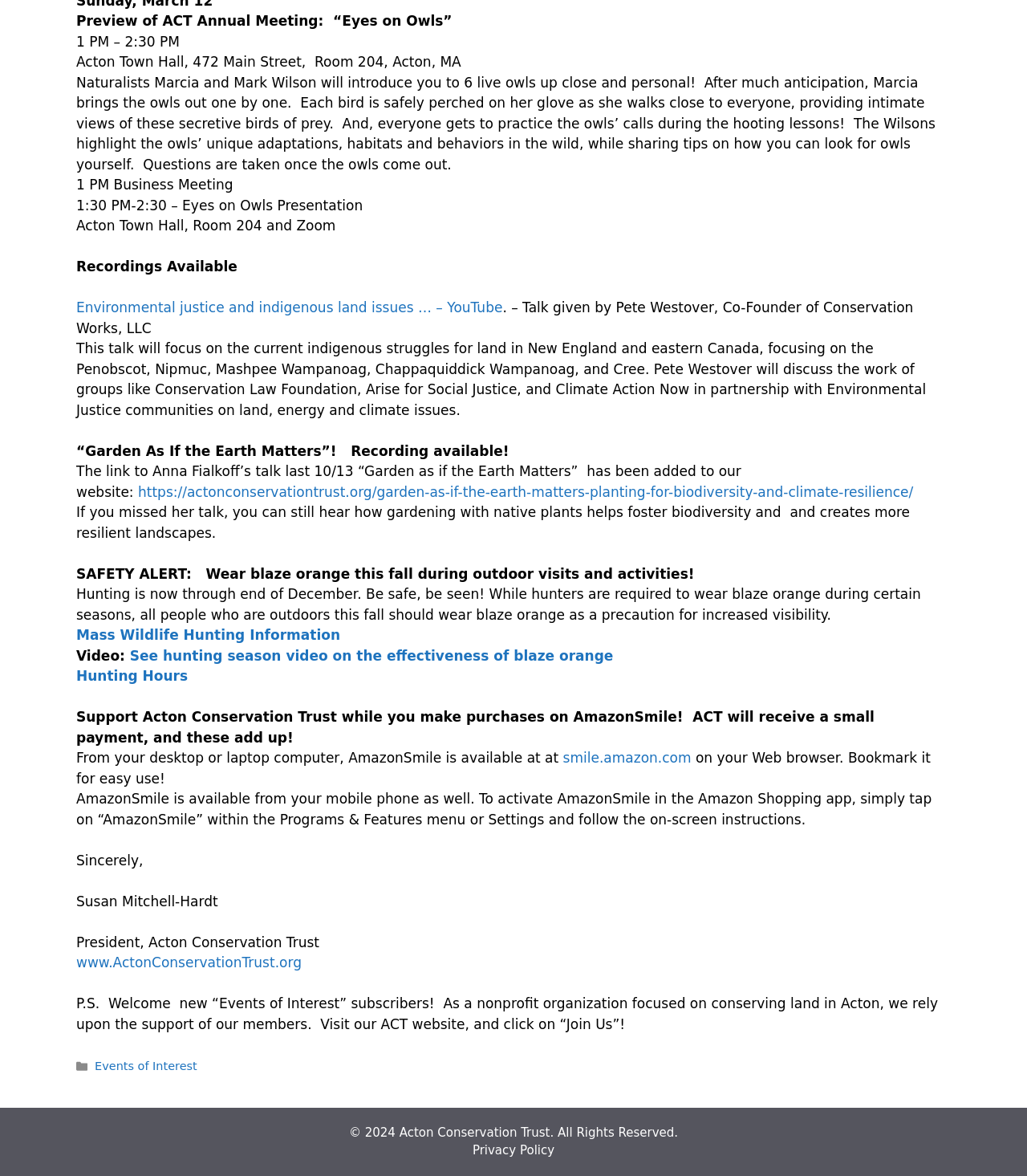Please determine the bounding box coordinates of the element's region to click for the following instruction: "Read the talk 'Garden As If the Earth Matters' by Anna Fialkoff".

[0.134, 0.411, 0.889, 0.425]